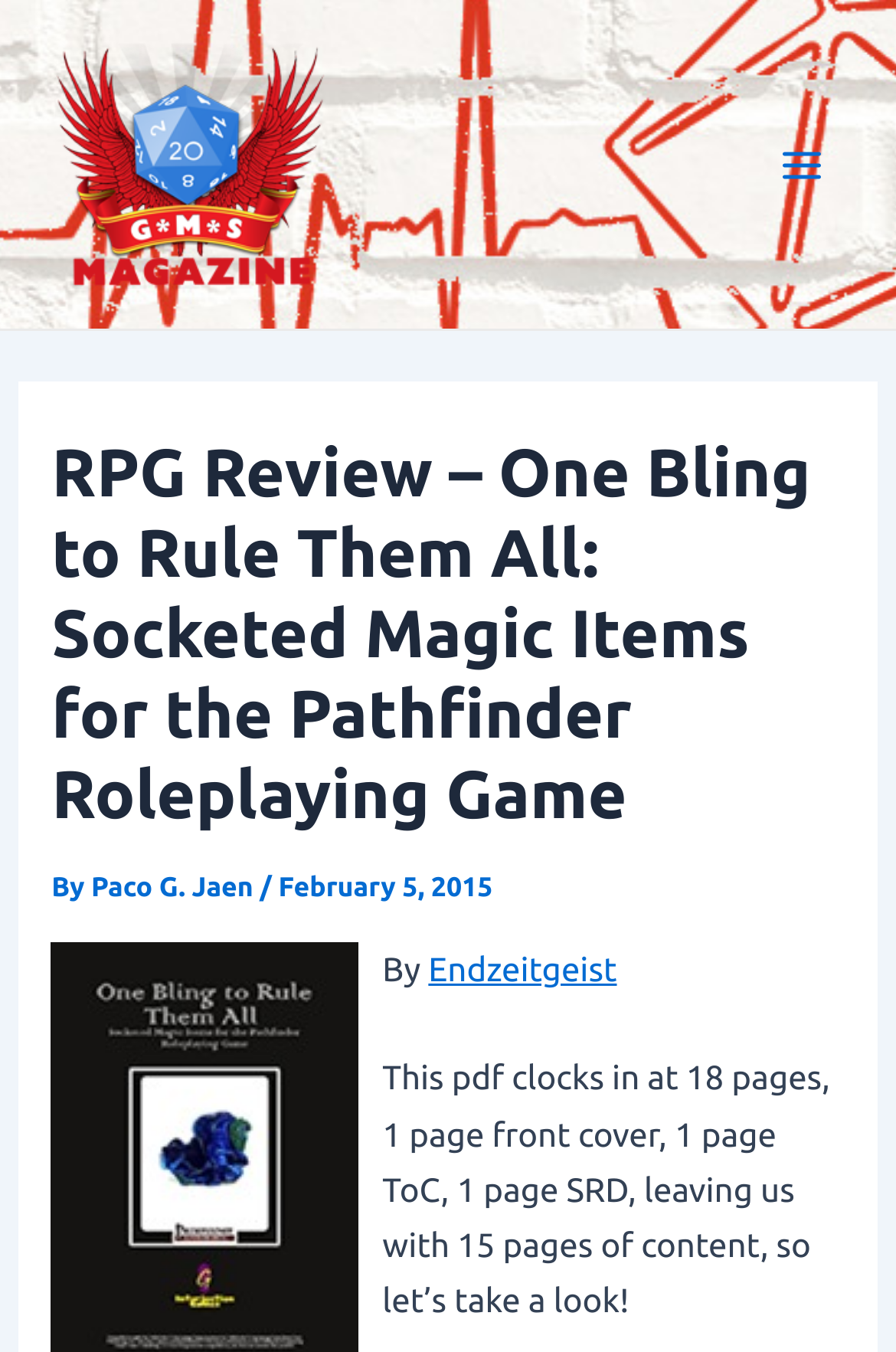Use a single word or phrase to answer the question: How many pages of content does the pdf have?

15